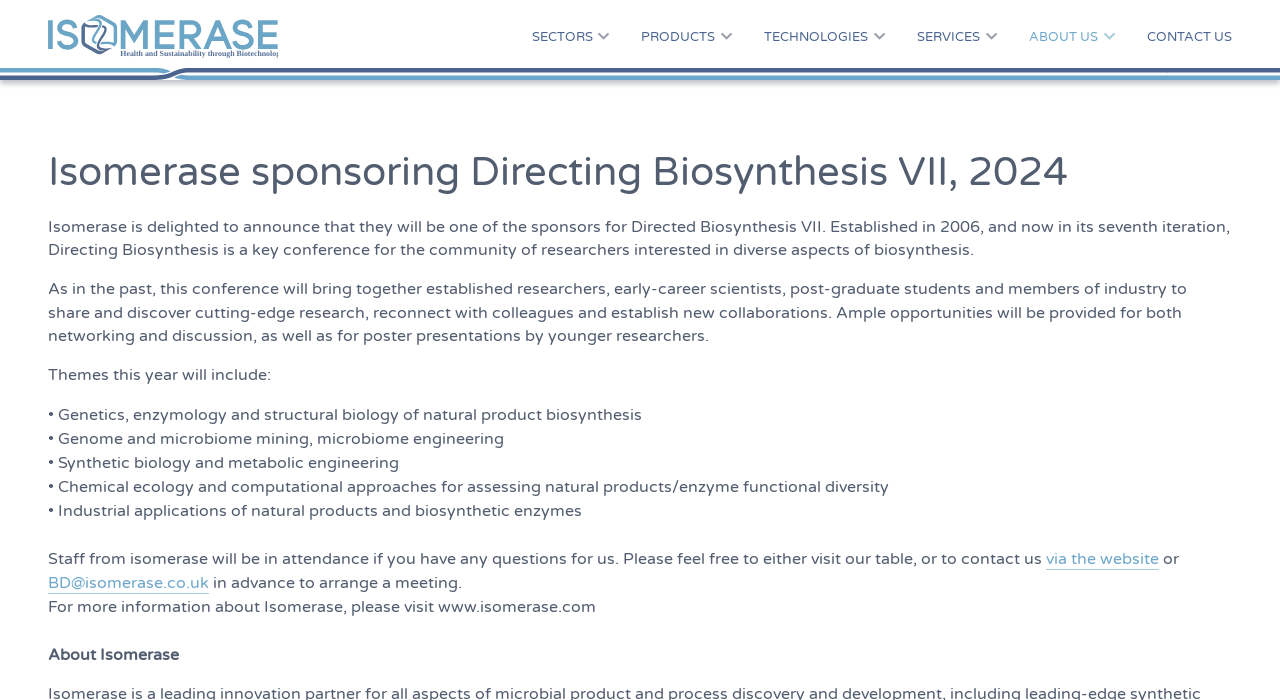What is the name of the company sponsoring the conference?
Please look at the screenshot and answer in one word or a short phrase.

Isomerase